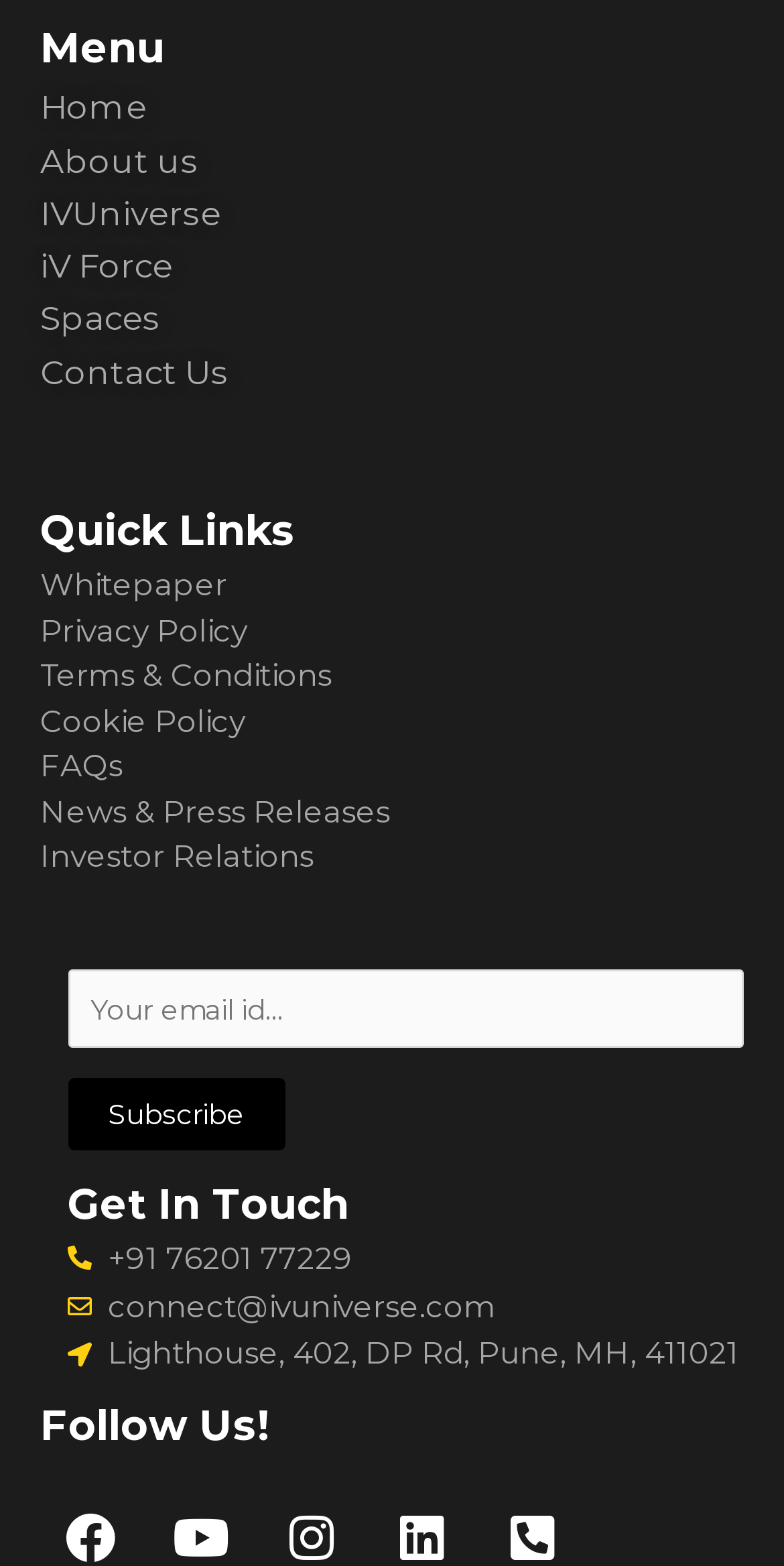Find and provide the bounding box coordinates for the UI element described here: "name="EMAIL" placeholder="Your email id..."". The coordinates should be given as four float numbers between 0 and 1: [left, top, right, bottom].

[0.086, 0.619, 0.949, 0.669]